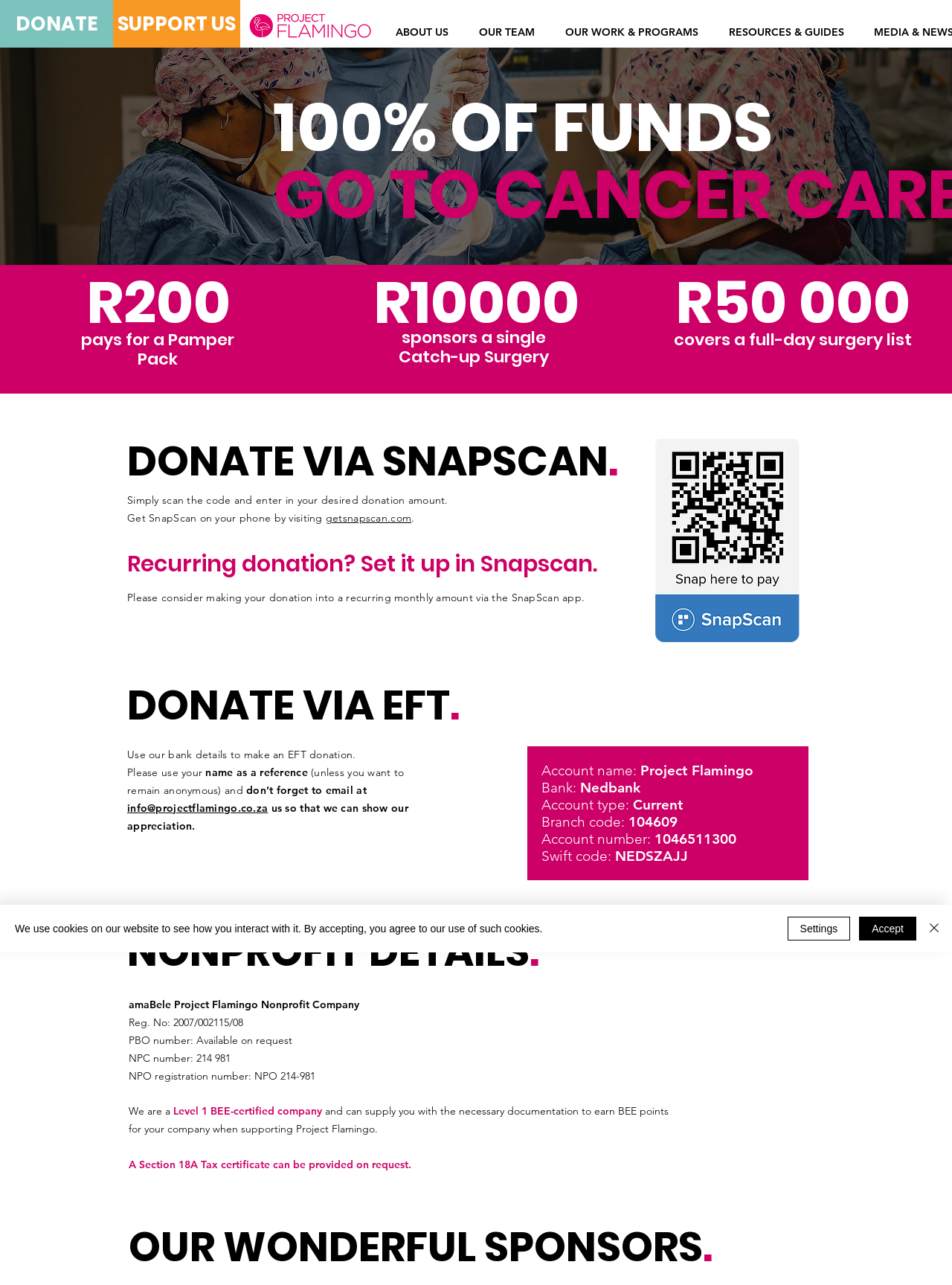Using the details in the image, give a detailed response to the question below:
What is the reference to use for EFT donations?

I found this answer by looking at the 'DONATE VIA EFT' section of the webpage, where it instructs to use the donor's name as a reference for EFT donations, unless they want to remain anonymous.